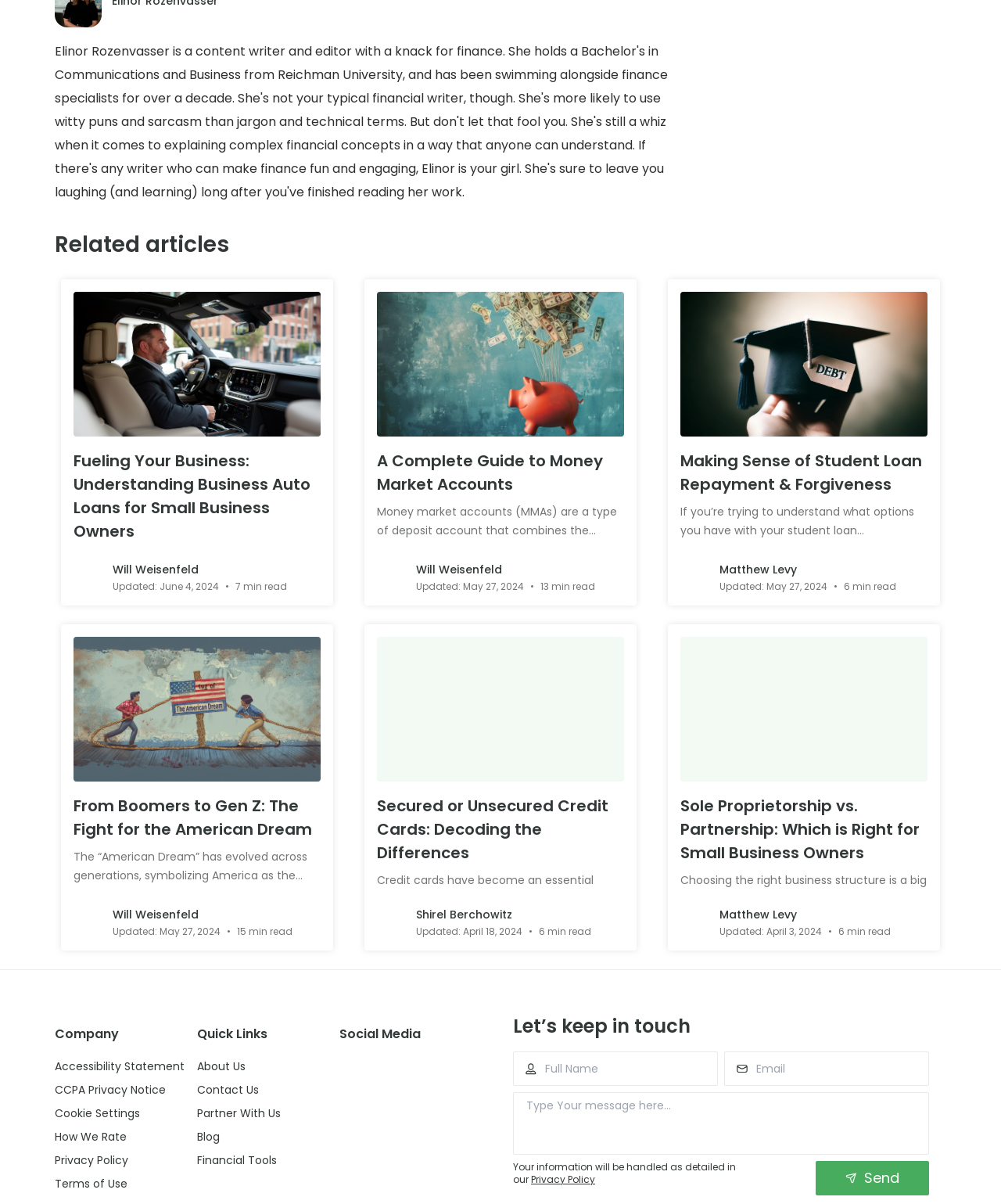Based on the element description parent_node: Matthew Levy, identify the bounding box coordinates for the UI element. The coordinates should be in the format (top-left x, top-left y, bottom-right x, bottom-right y) and within the 0 to 1 range.

[0.68, 0.752, 0.712, 0.779]